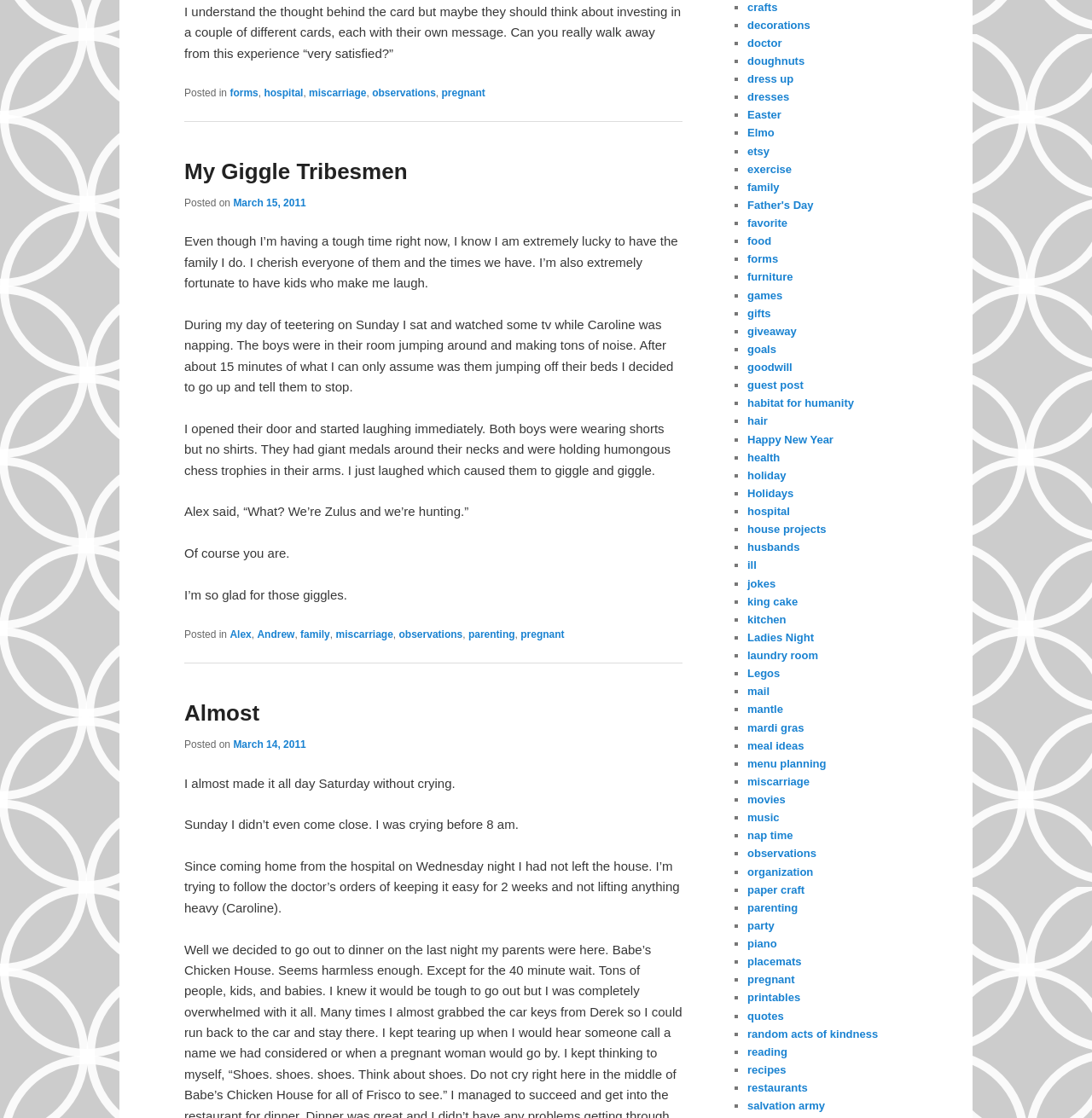Please identify the bounding box coordinates of the element's region that I should click in order to complete the following instruction: "Click the link 'forms'". The bounding box coordinates consist of four float numbers between 0 and 1, i.e., [left, top, right, bottom].

[0.21, 0.077, 0.237, 0.088]